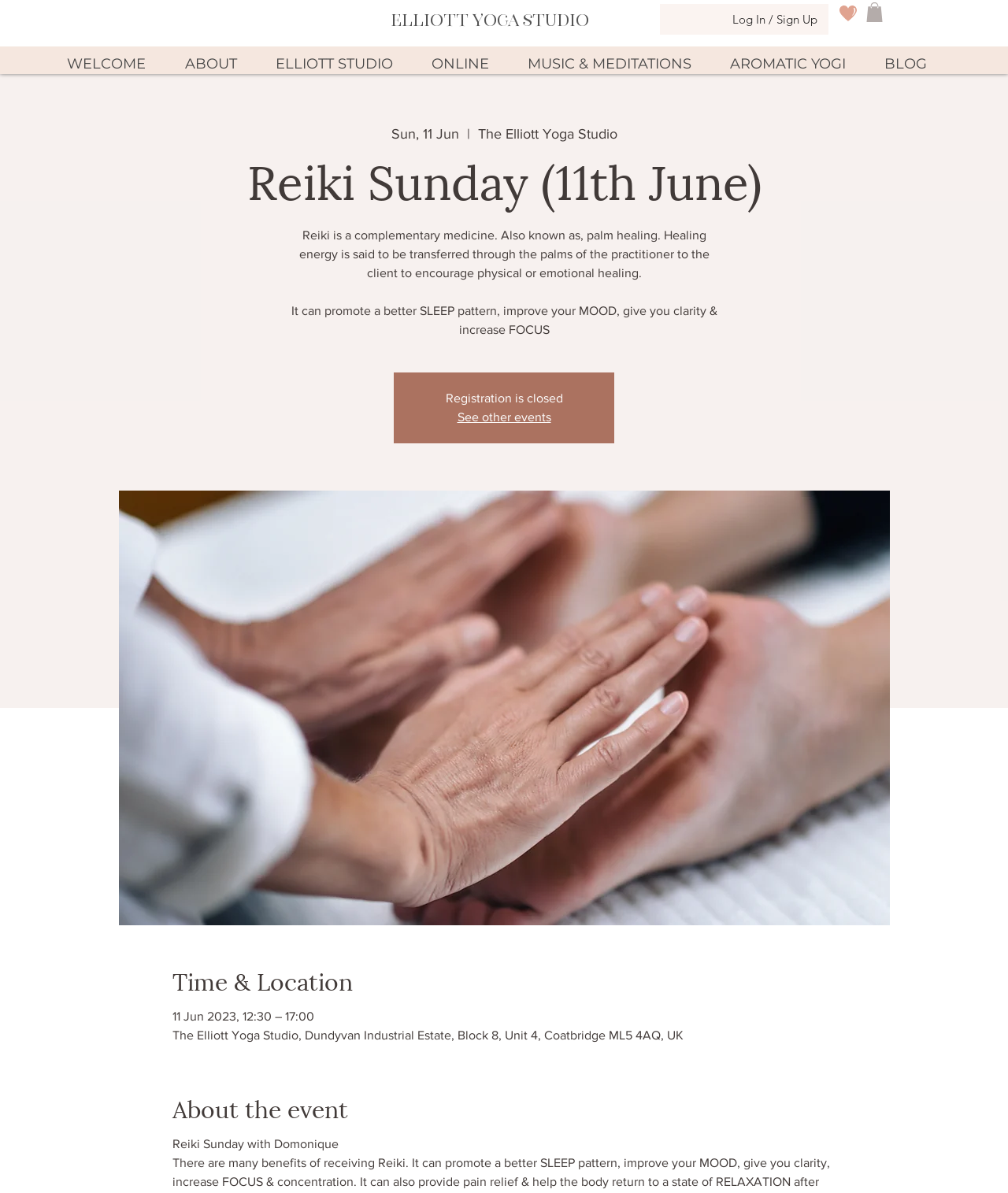For the given element description Antrenor personal, determine the bounding box coordinates of the UI element. The coordinates should follow the format (top-left x, top-left y, bottom-right x, bottom-right y) and be within the range of 0 to 1.

None